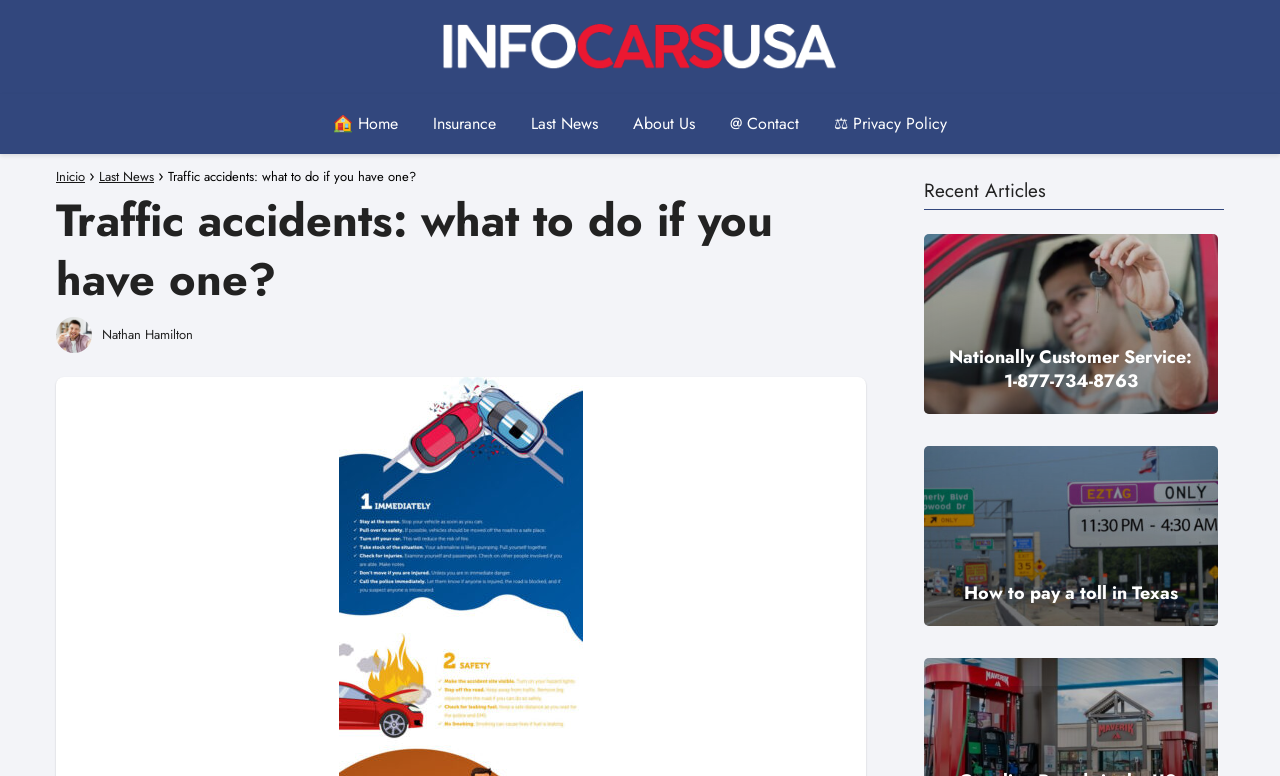What is the customer service number?
Please give a well-detailed answer to the question.

I found a link with the text 'Nationally Customer Service: 1-877-734-8763', which suggests that the customer service number is 1-877-734-8763.